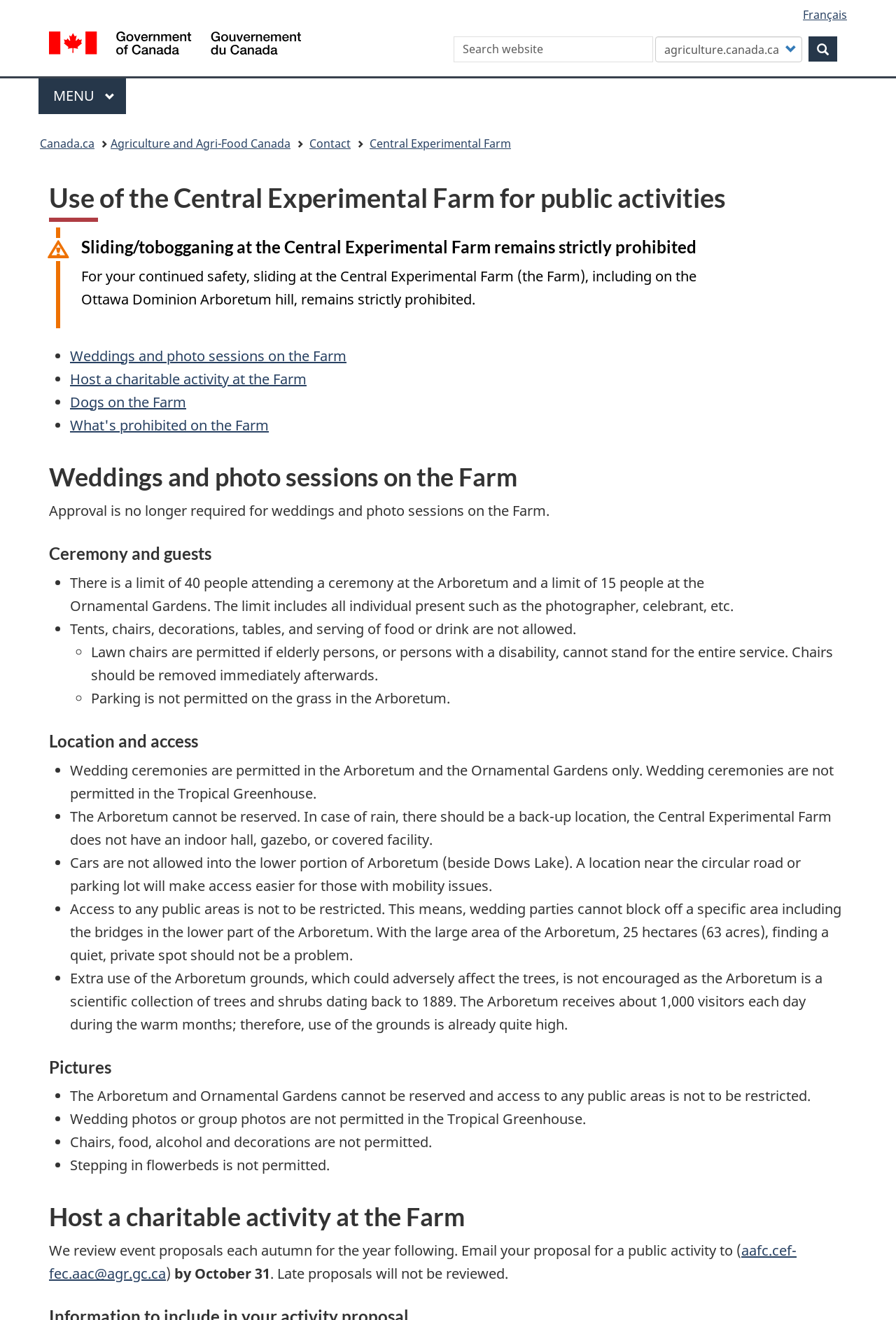Is sliding/tobogganing allowed at the Central Experimental Farm?
Refer to the screenshot and respond with a concise word or phrase.

No